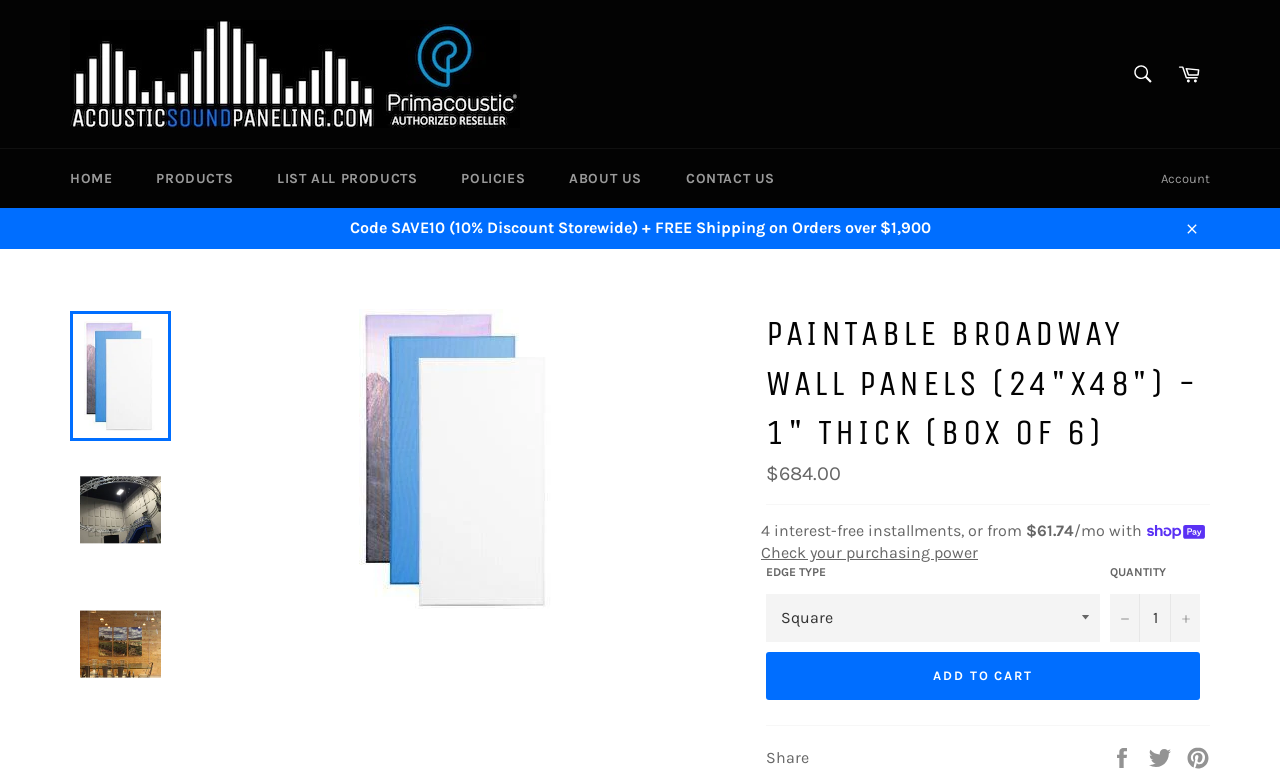Give a concise answer using only one word or phrase for this question:
What is the edge type of the product?

Not specified